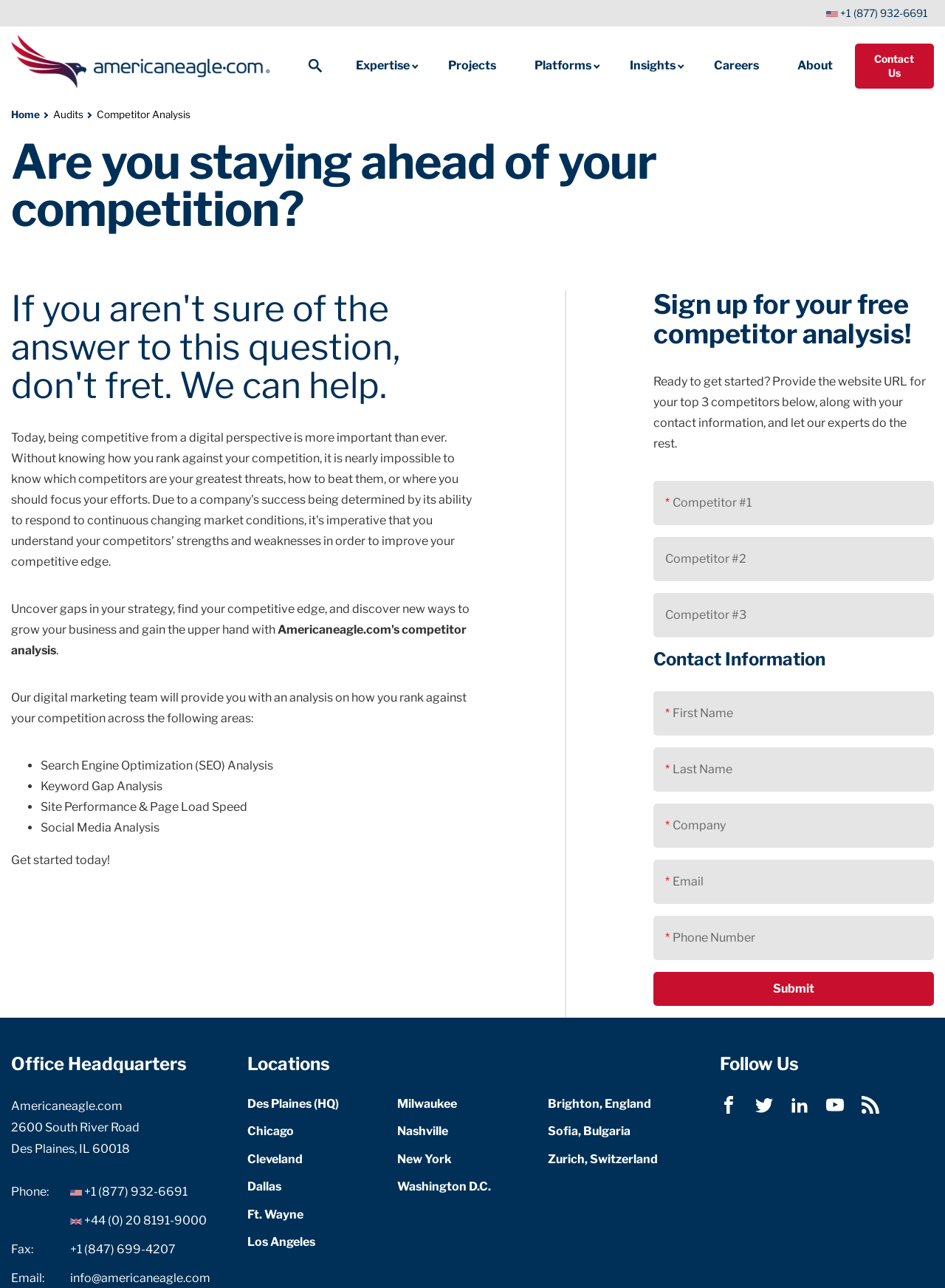Given the content of the image, can you provide a detailed answer to the question?
What is the company name?

I found the company name by looking at the top-left corner of the webpage, where the logo and company name are usually located. The text 'Americaneagle.com' is displayed prominently, indicating that it is the company name.